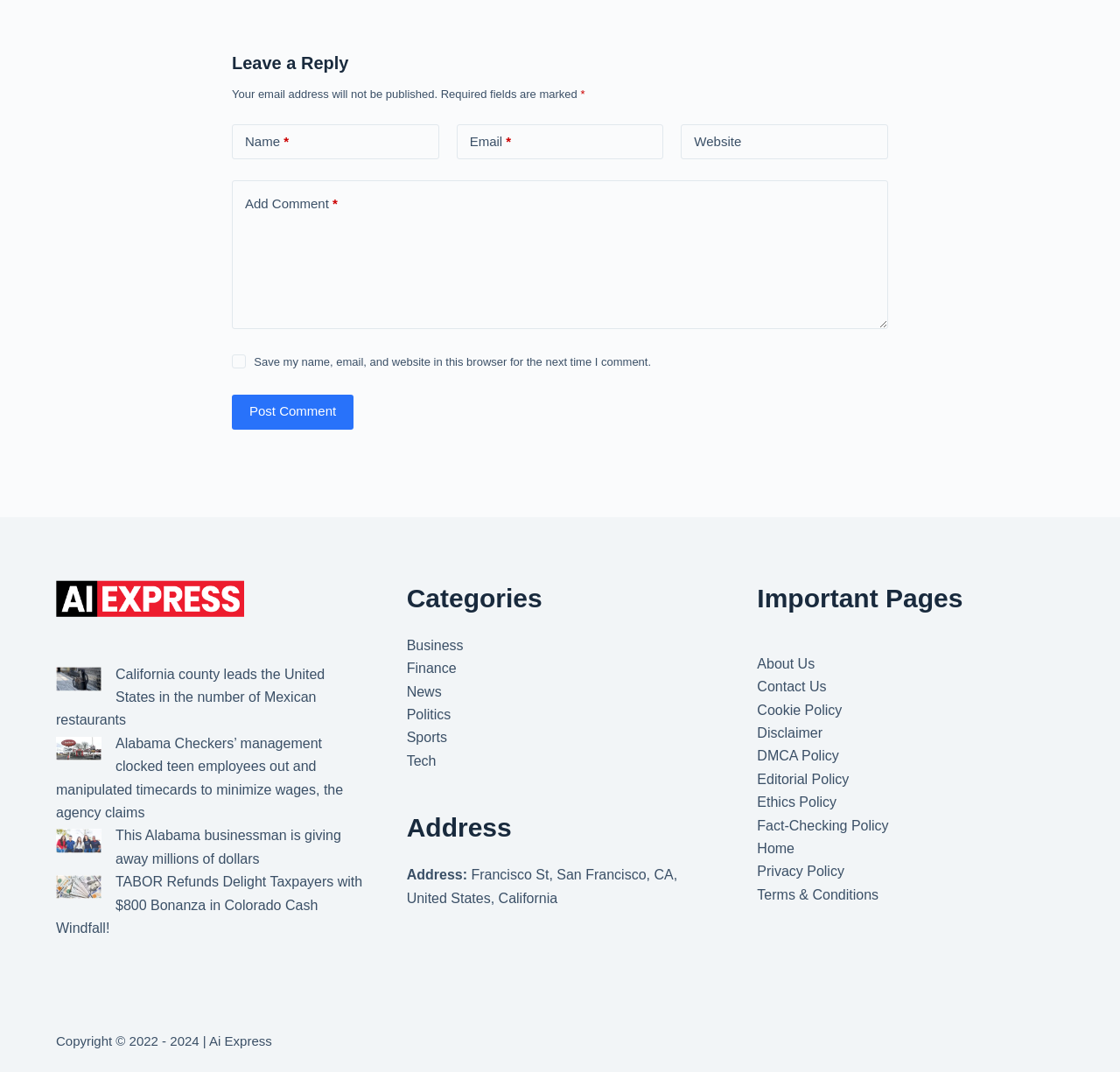Respond to the following question with a brief word or phrase:
What is the purpose of the text box labeled 'Name'?

To enter name